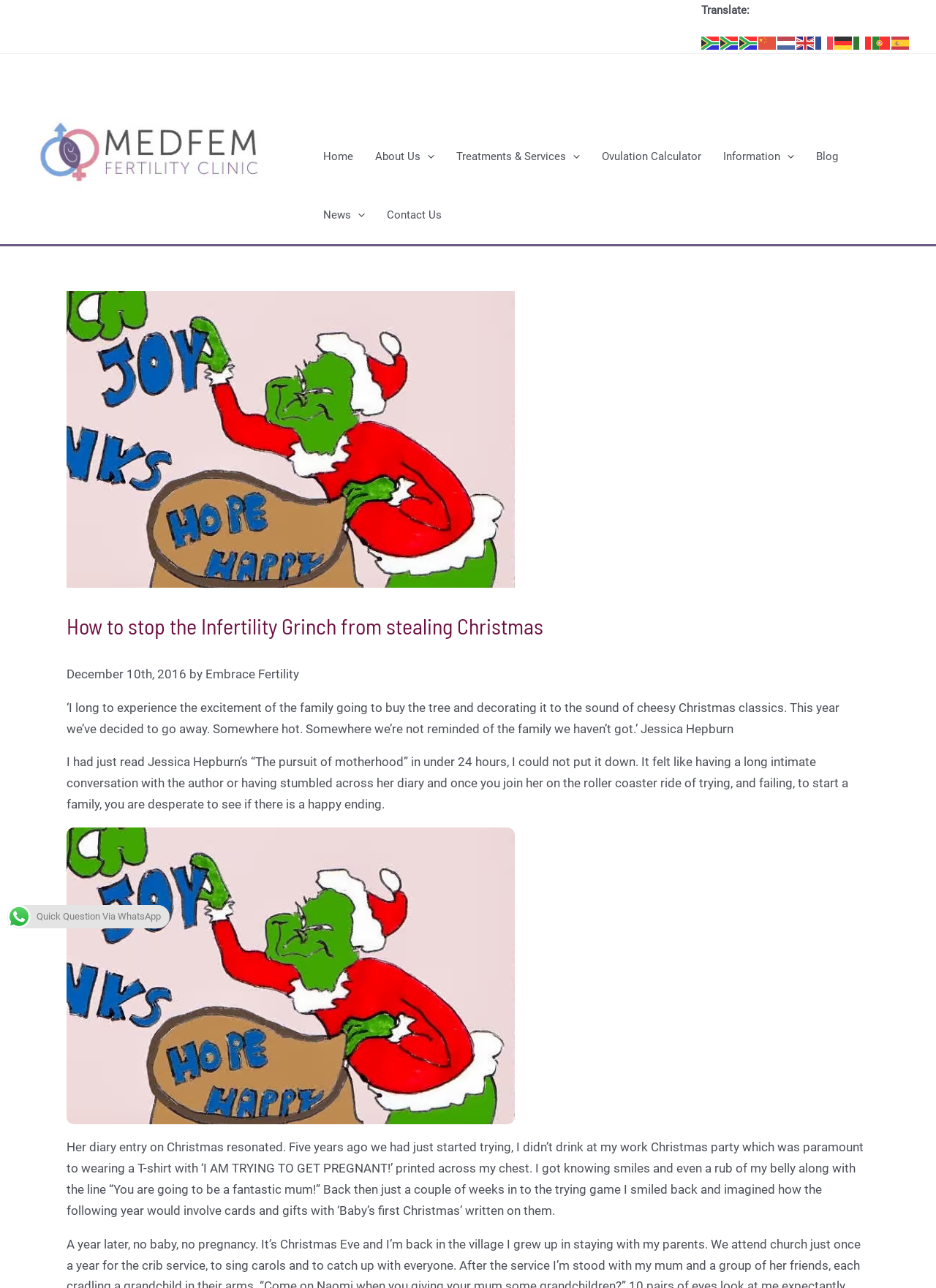Using the format (top-left x, top-left y, bottom-right x, bottom-right y), provide the bounding box coordinates for the described UI element. All values should be floating point numbers between 0 and 1: Treatments & Services

[0.476, 0.099, 0.631, 0.144]